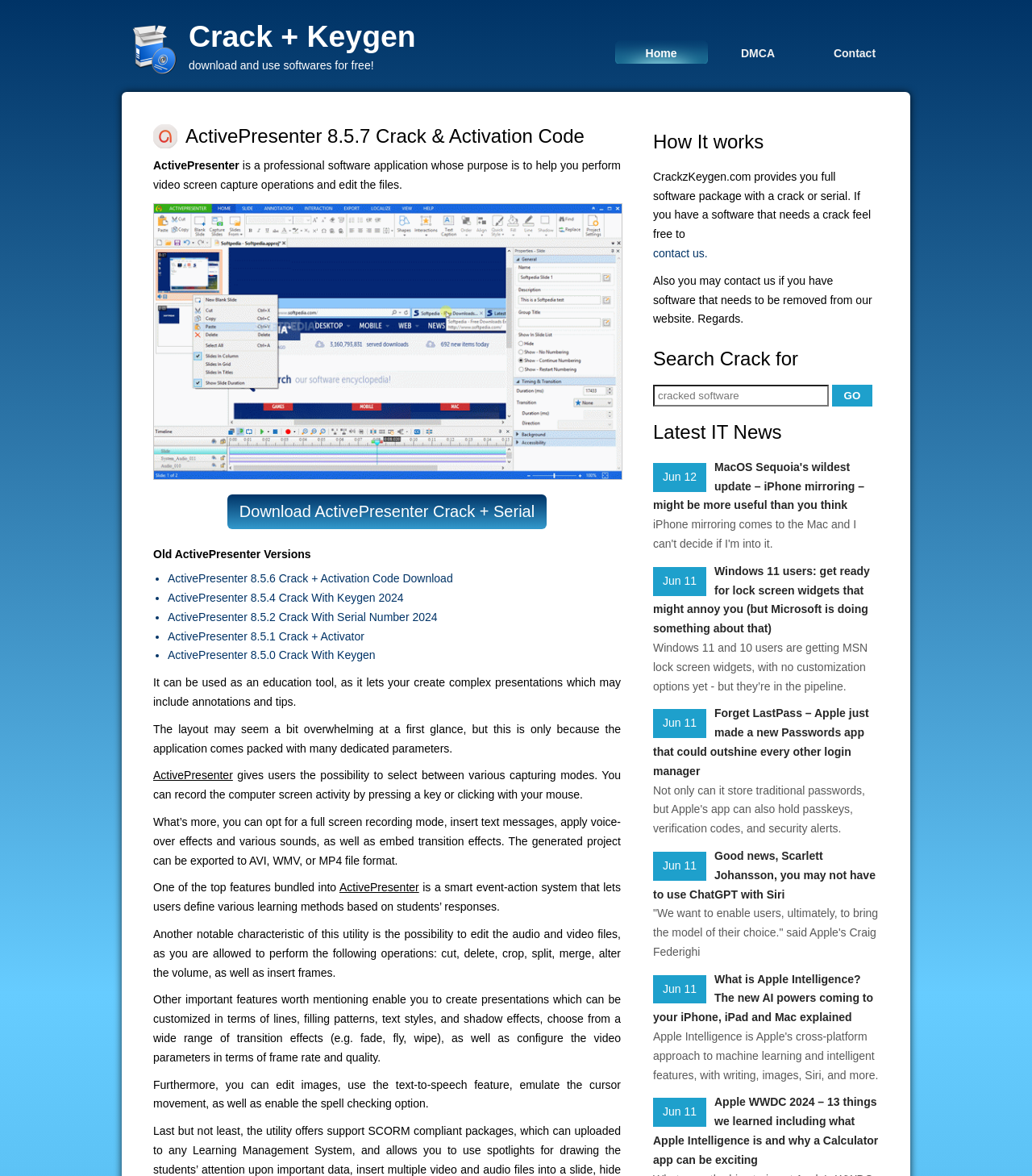Can you pinpoint the bounding box coordinates for the clickable element required for this instruction: "Read 'Privacy Policy'"? The coordinates should be four float numbers between 0 and 1, i.e., [left, top, right, bottom].

None